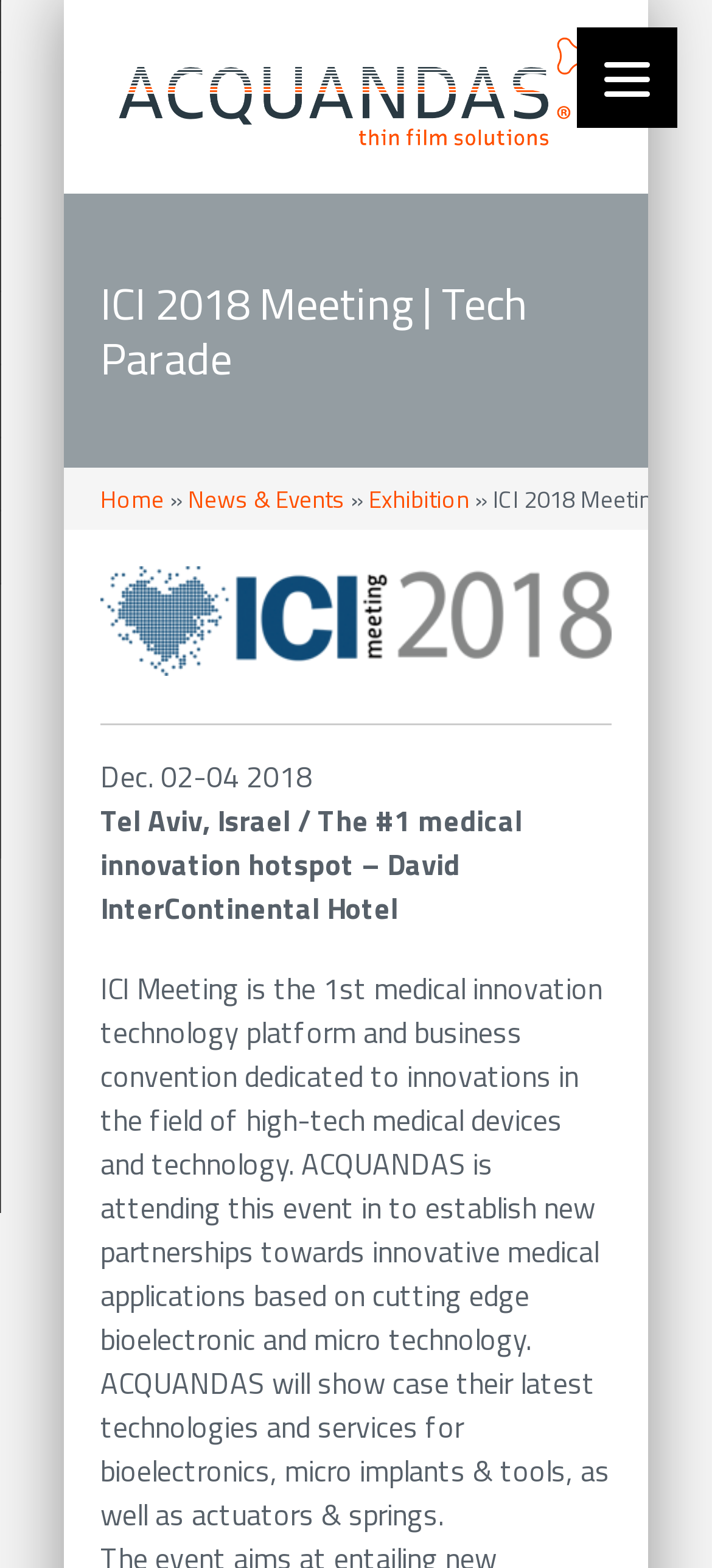Refer to the image and provide a thorough answer to this question:
What is showcased by ACQUANDAS at the ICI Meeting?

I found the answer by reading the text element that describes what ACQUANDAS will showcase at the event, which is 'their latest technologies and services for bioelectronics, micro implants & tools, as well as actuators & springs'.